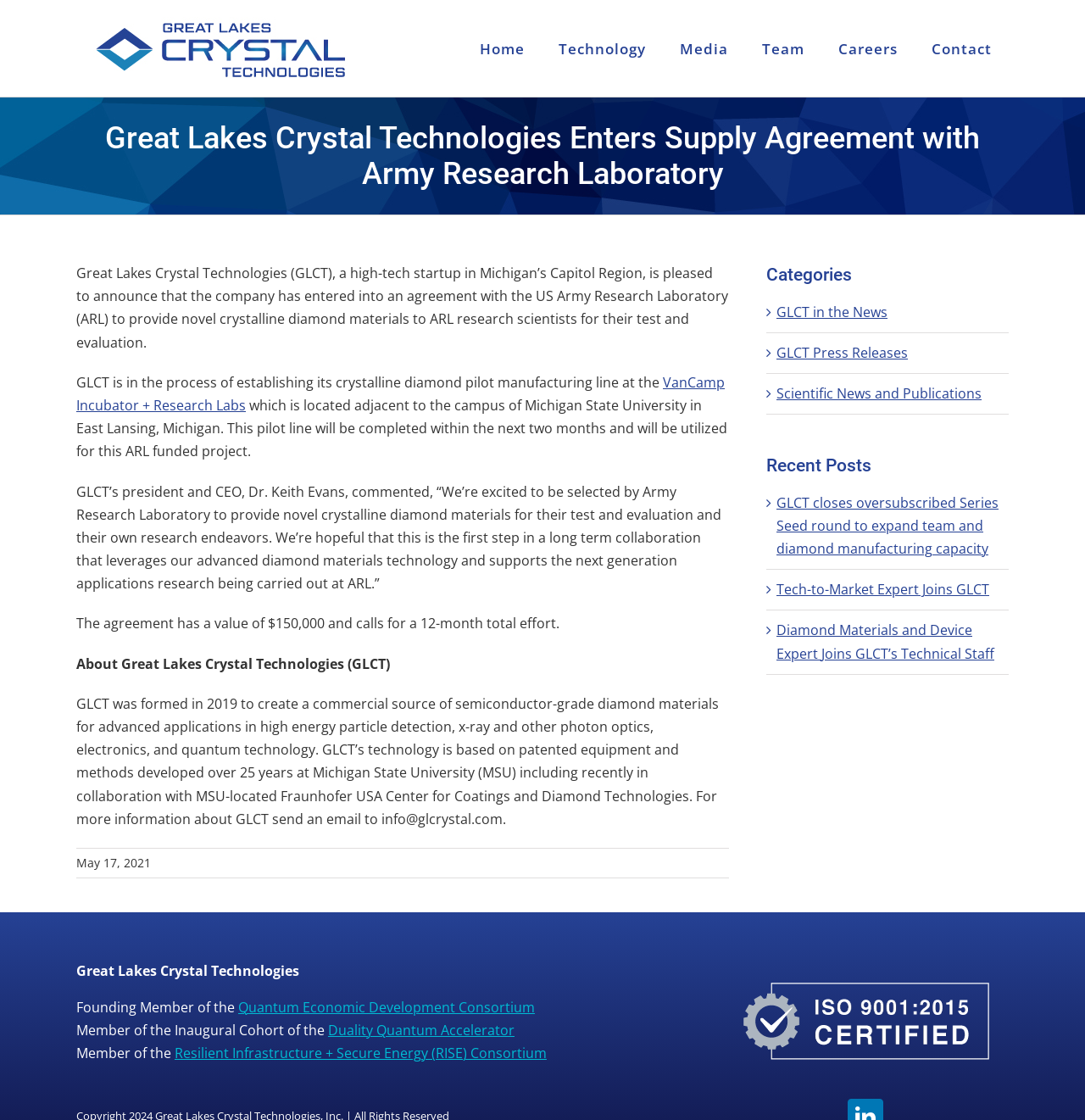Please identify the bounding box coordinates for the region that you need to click to follow this instruction: "Go to the top of the page".

[0.904, 0.942, 0.941, 0.969]